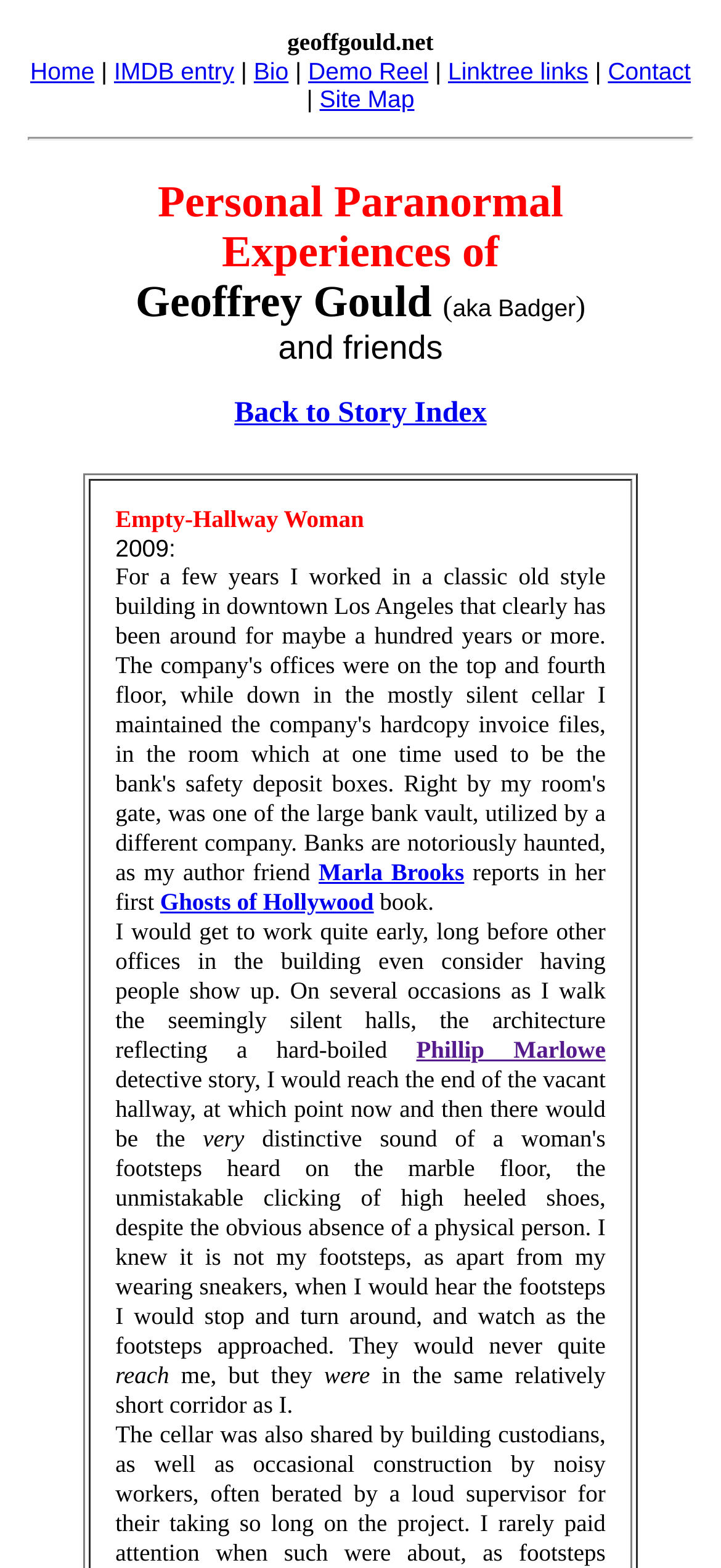What is the name of the detective story mentioned on the page?
Look at the screenshot and respond with one word or a short phrase.

Phillip Marlowe